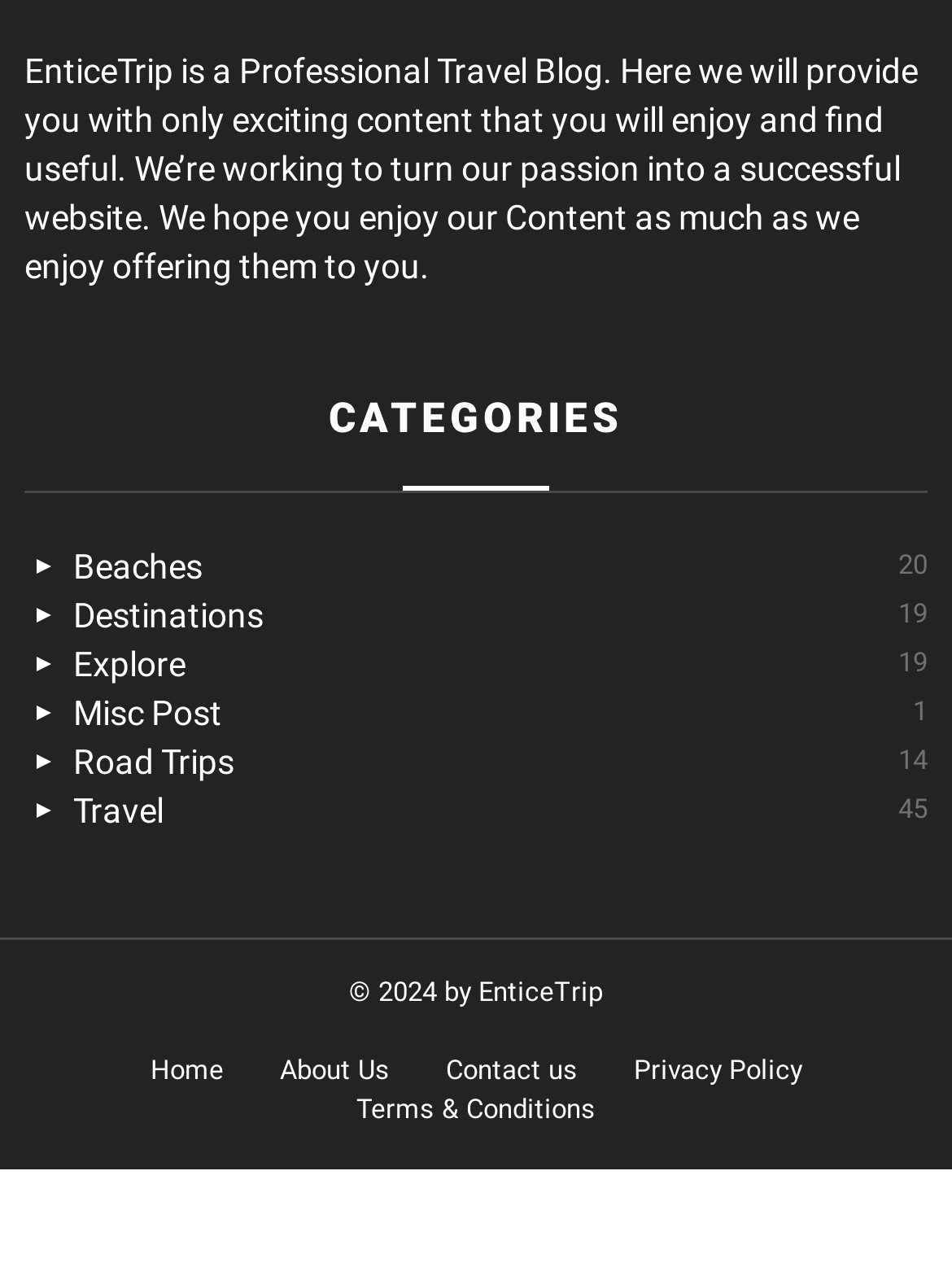Can you identify the bounding box coordinates of the clickable region needed to carry out this instruction: 'Read '5 Tips on How to Dress for a Networking Event''? The coordinates should be four float numbers within the range of 0 to 1, stated as [left, top, right, bottom].

None